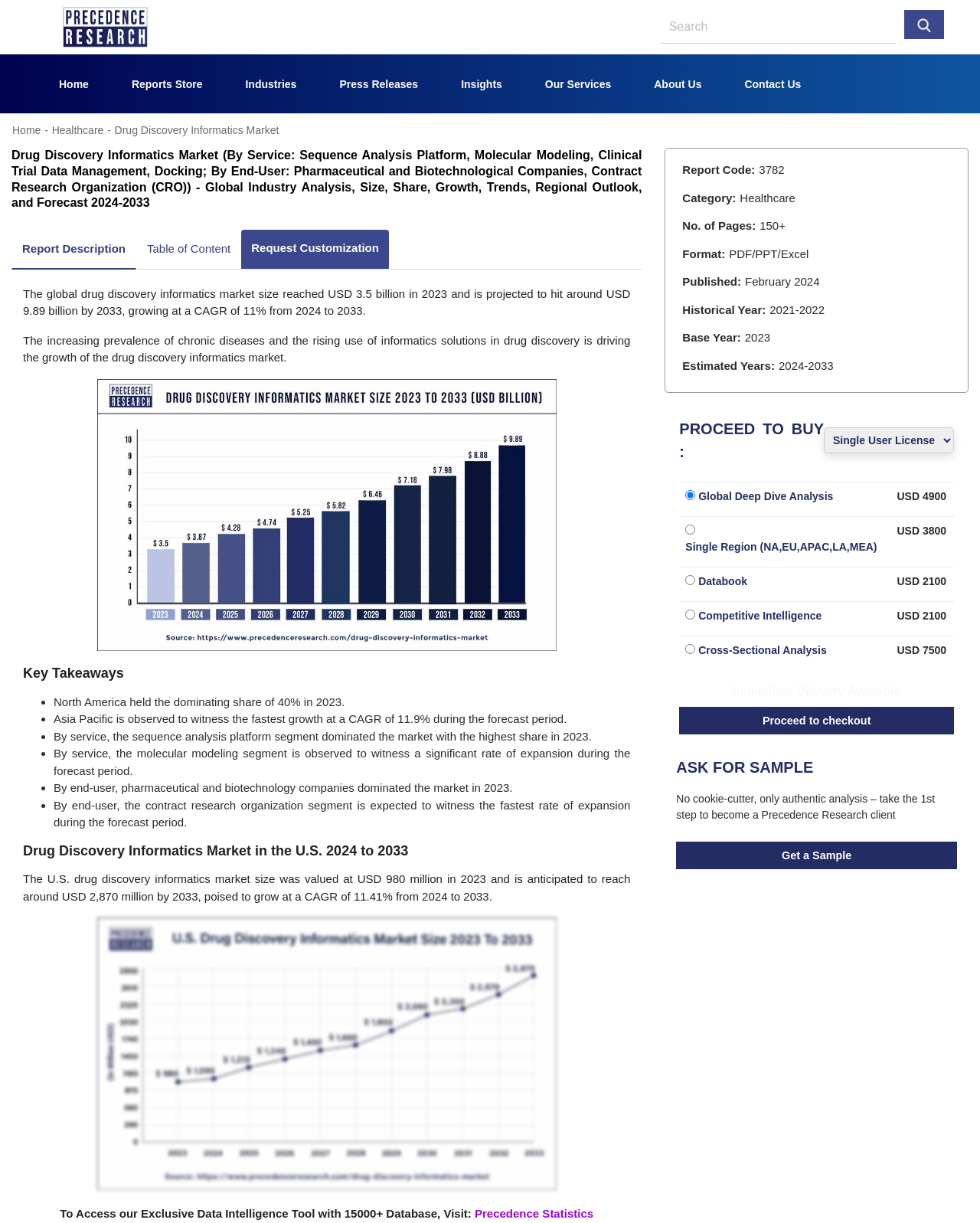Identify and provide the main heading of the webpage.

Drug Discovery Informatics Market (By Service: Sequence Analysis Platform, Molecular Modeling, Clinical Trial Data Management, Docking; By End-User: Pharmaceutical and Biotechnological Companies, Contract Research Organization (CRO)) - Global Industry Analysis, Size, Share, Growth, Trends, Regional Outlook, and Forecast 2024-2033